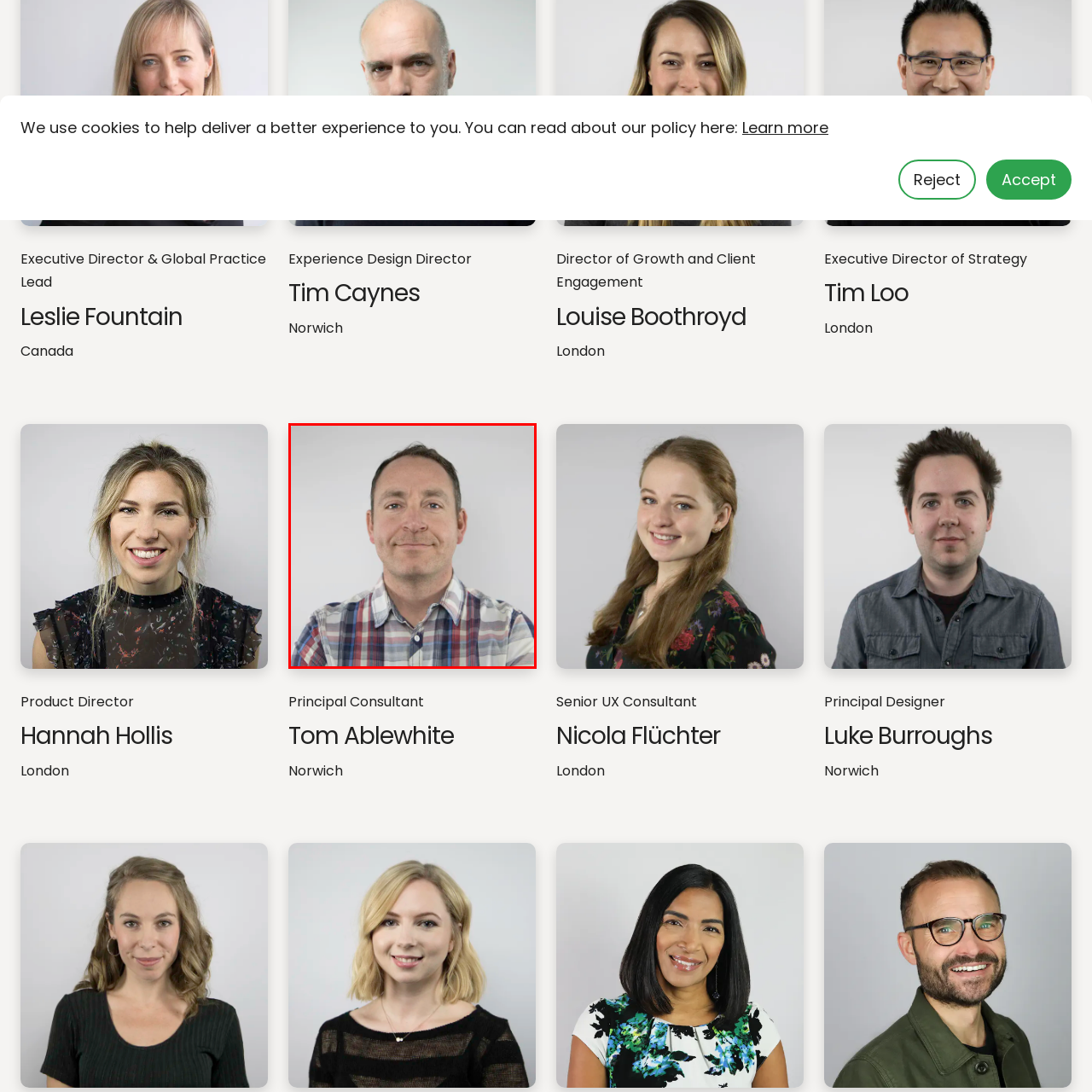Analyze the image encased in the red boundary, What is the color of Tom's shirt?
 Respond using a single word or phrase.

Colorful checkered